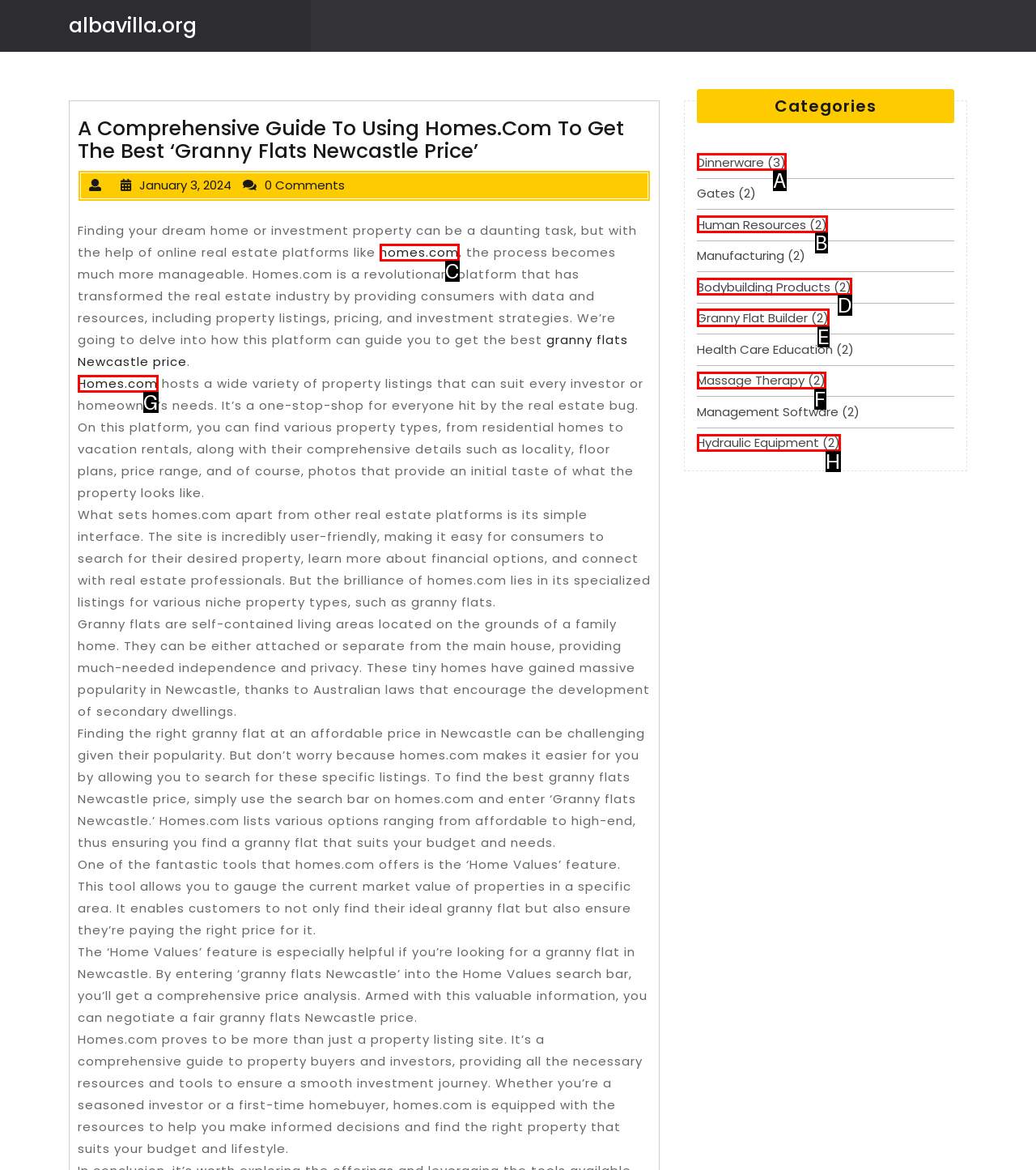Determine which option should be clicked to carry out this task: visit the category of Granny Flat Builder
State the letter of the correct choice from the provided options.

E